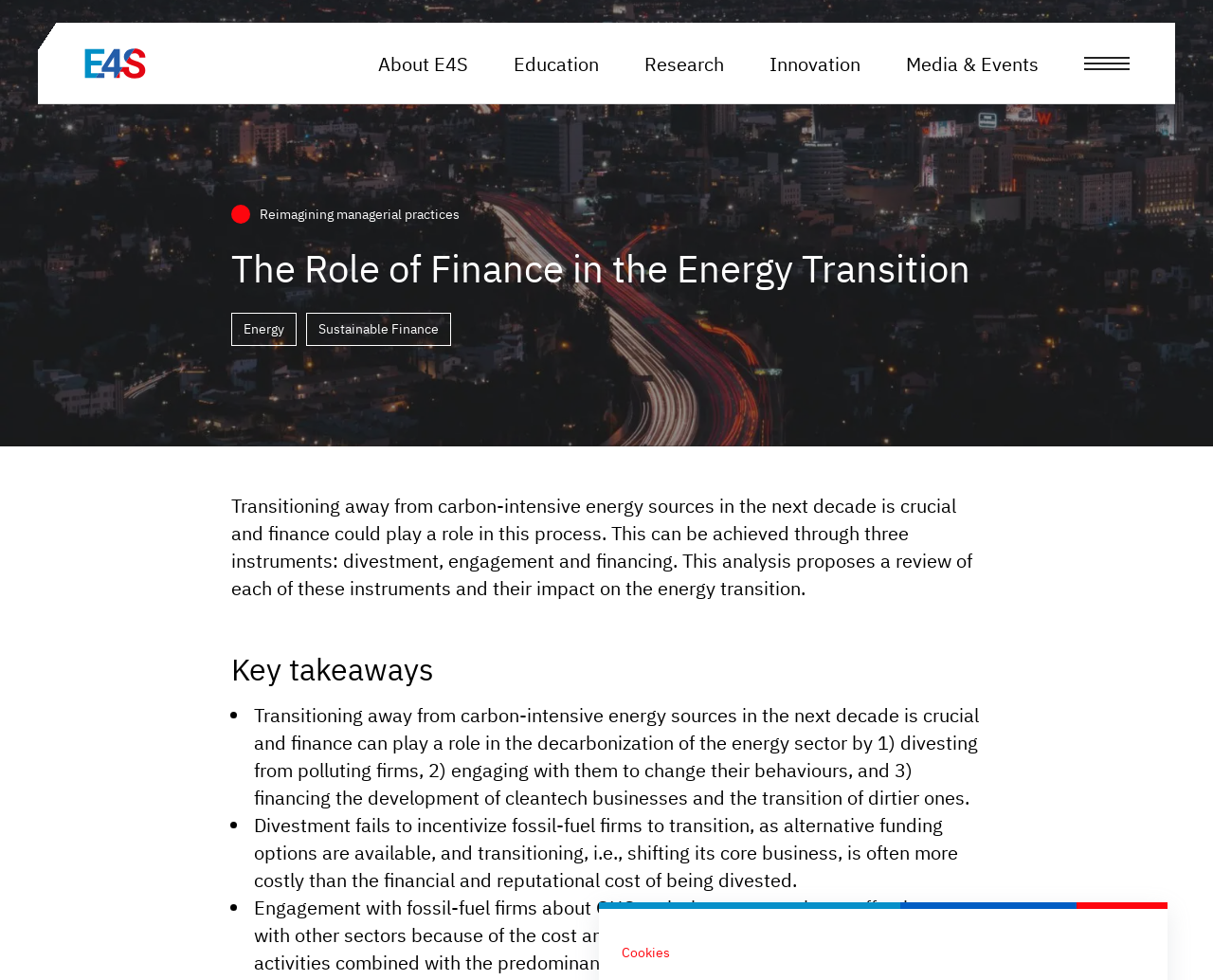Given the description Videos, predict the bounding box coordinates of the UI element. Ensure the coordinates are in the format (top-left x, top-left y, bottom-right x, bottom-right y) and all values are between 0 and 1.

[0.73, 0.24, 0.894, 0.28]